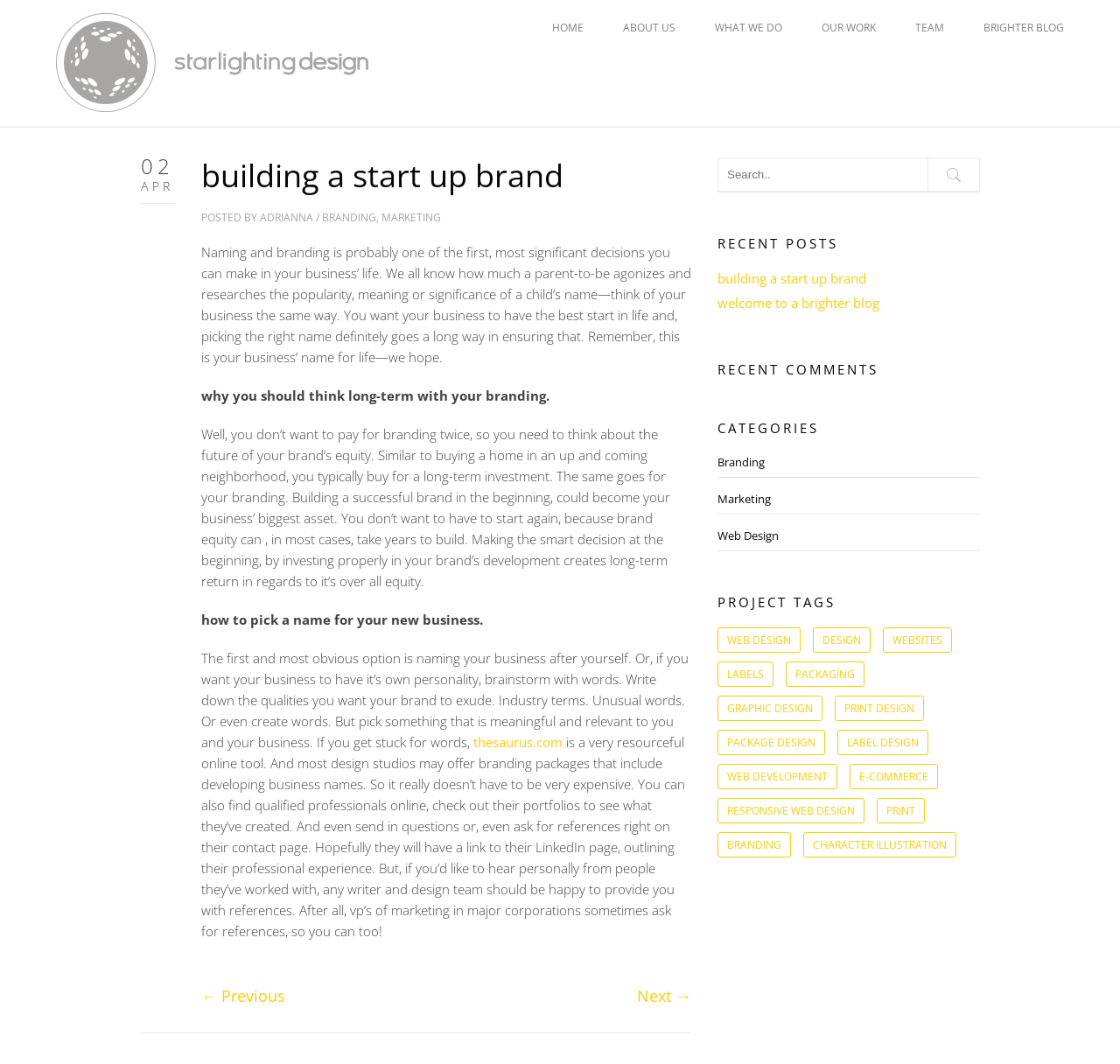How many links are there in the main navigation menu? Analyze the screenshot and reply with just one word or a short phrase.

6